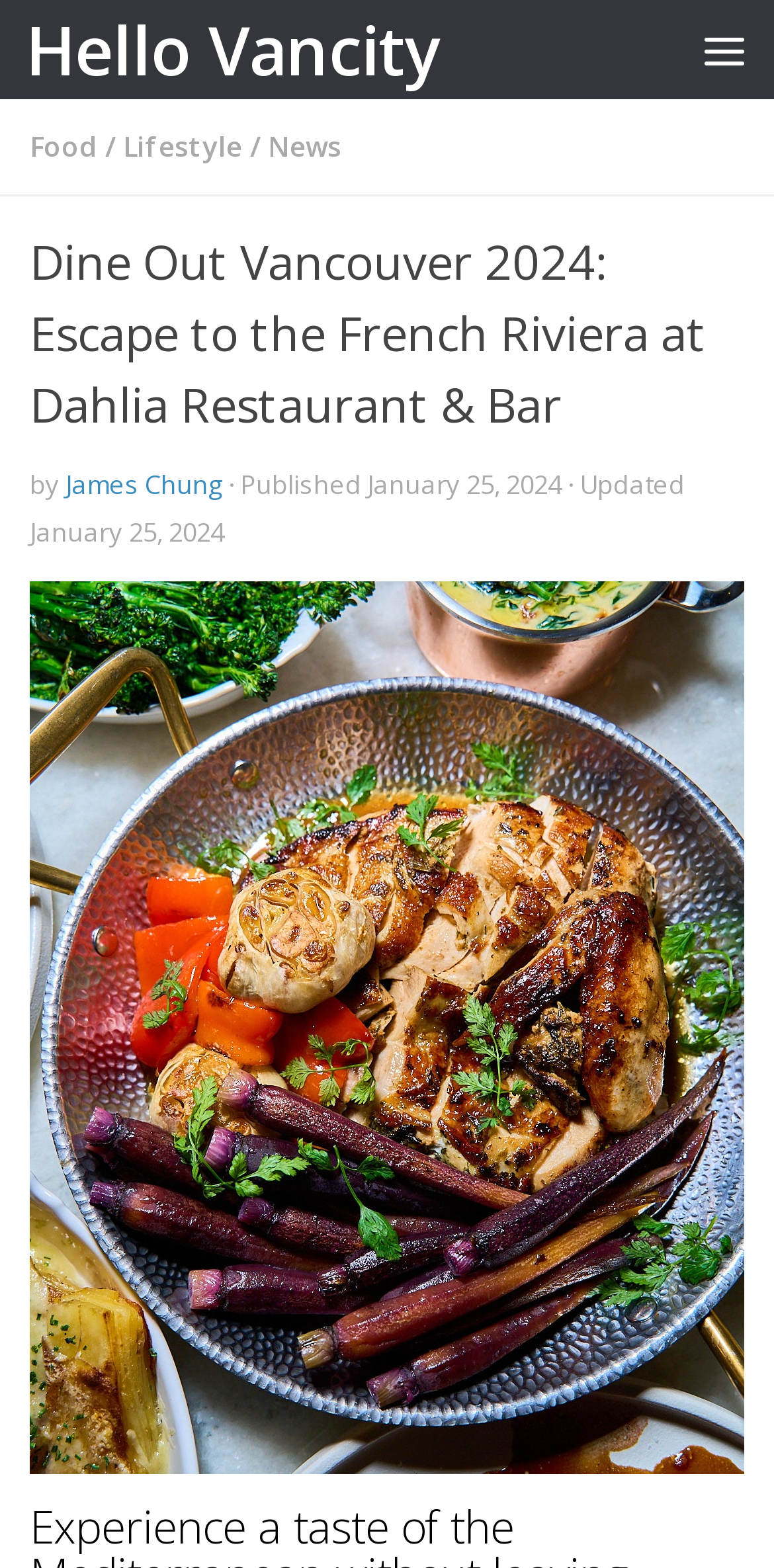Extract the bounding box coordinates for the described element: "Lifestyle". The coordinates should be represented as four float numbers between 0 and 1: [left, top, right, bottom].

[0.159, 0.081, 0.313, 0.105]